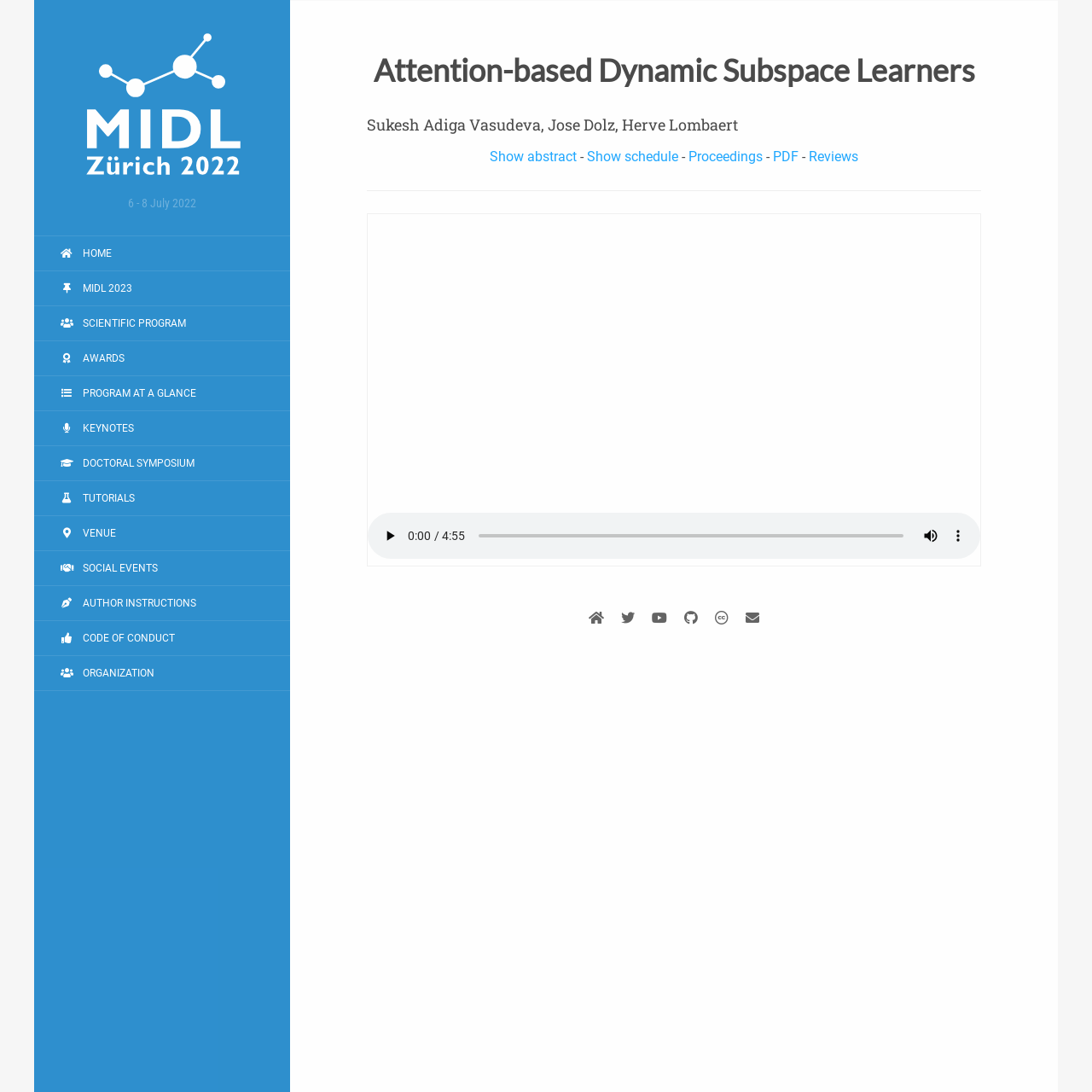Please pinpoint the bounding box coordinates for the region I should click to adhere to this instruction: "View the abstract of Attention-based Dynamic Subspace Learners".

[0.448, 0.136, 0.528, 0.151]